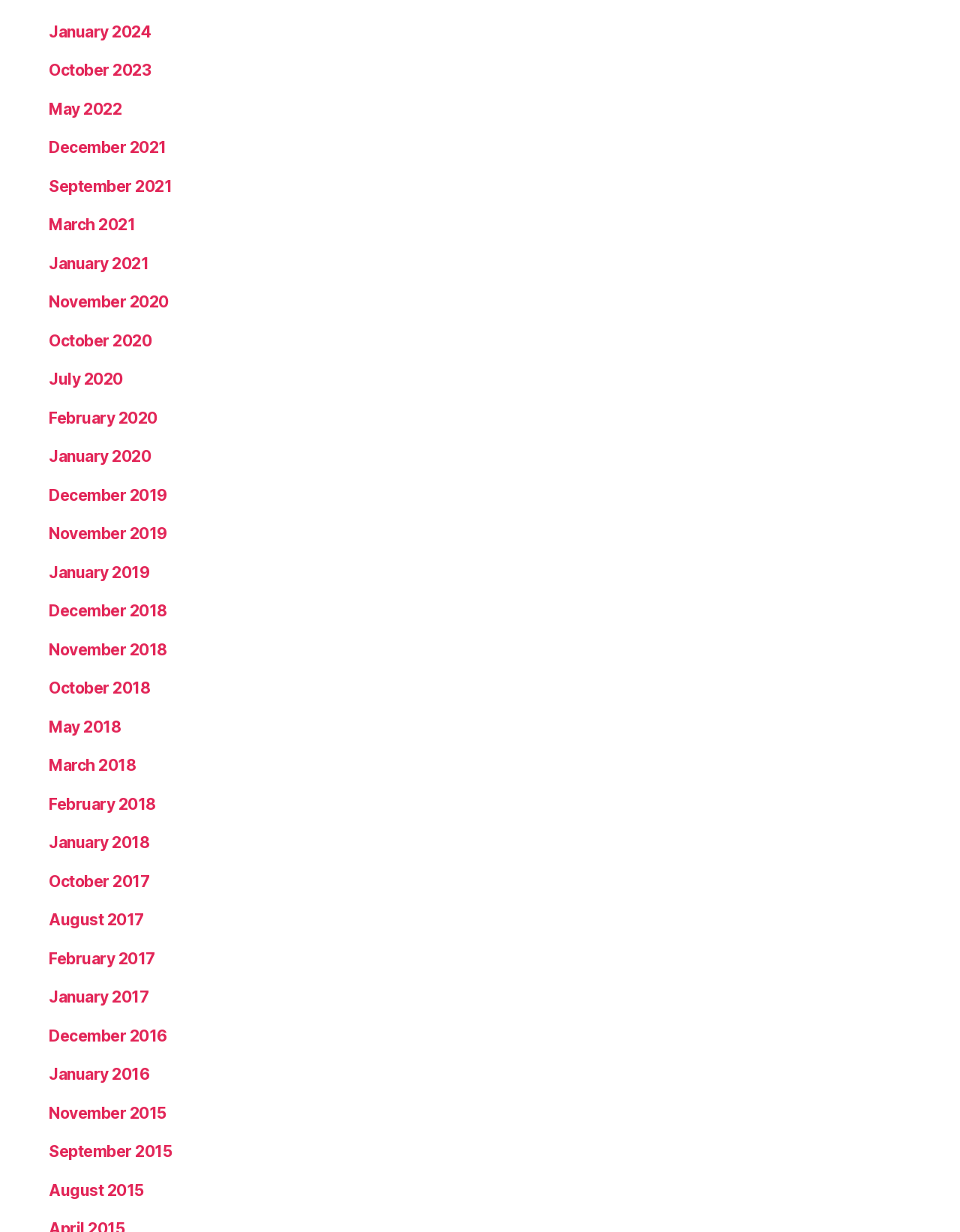What is the latest year listed?
Look at the image and respond to the question as thoroughly as possible.

By examining the list of links, I found that the latest year listed is 2024, which is present in the link 'January 2024'.